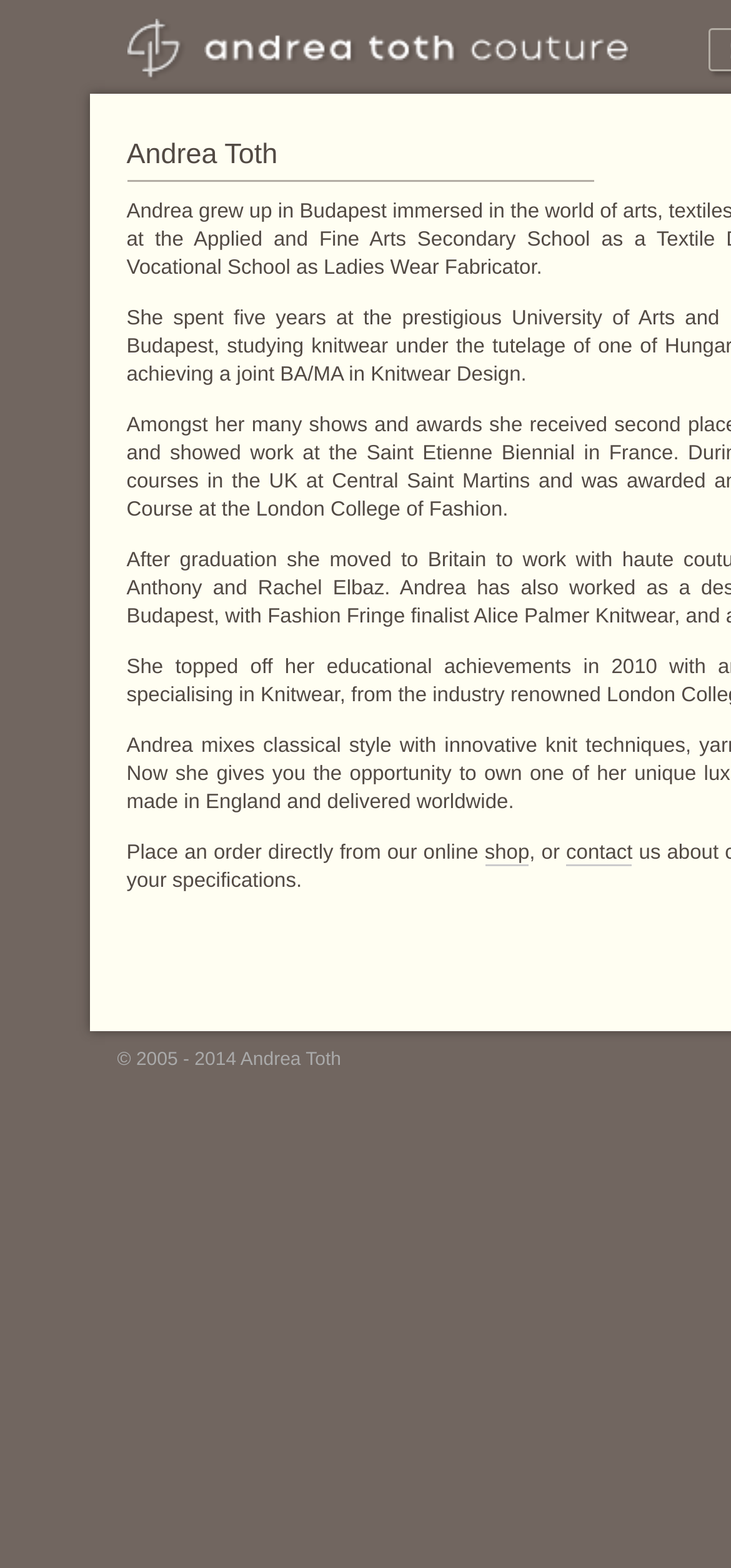Summarize the contents and layout of the webpage in detail.

The webpage is about Andrea Toth Couture, a luxury knit and woven garment design brand. At the top left, there is a link and an image, likely a logo, with the brand name "Andrea Toth Couture" written in a larger font size above it. Below the brand name, there is a heading that reads "Andrea Toth". 

On the middle left of the page, there is a paragraph of text that starts with "Place an order directly from our online" and is followed by a link to "shop" and then the text ", or" and another link to "contact". This suggests that the page allows customers to place orders online or get in touch with the brand for inquiries.

At the bottom left of the page, there is a copyright notice that reads "© 2005 - 2014 Andrea Toth", indicating the brand's ownership and the years of operation.